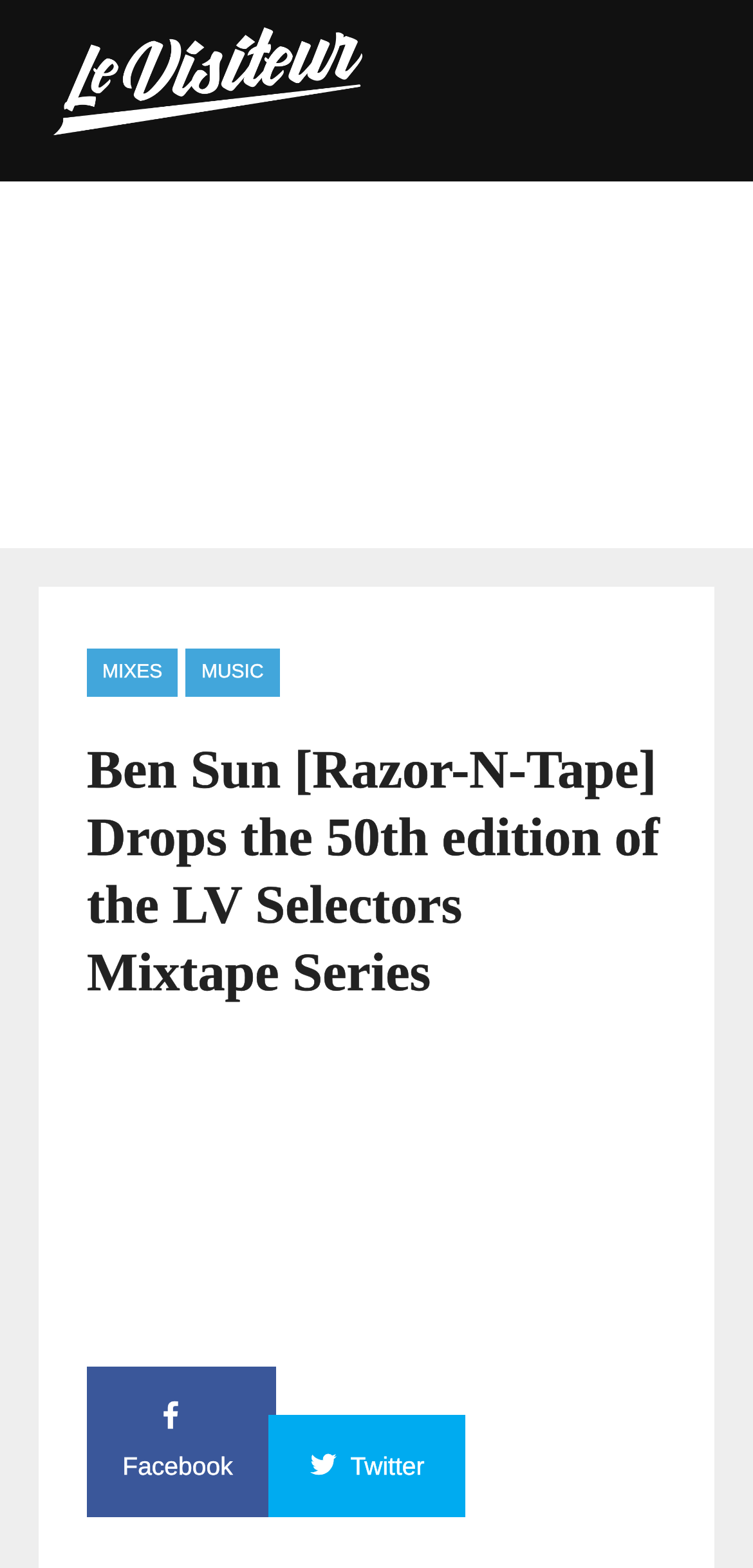Respond with a single word or phrase to the following question: What is the name of the artist?

Ben Sun